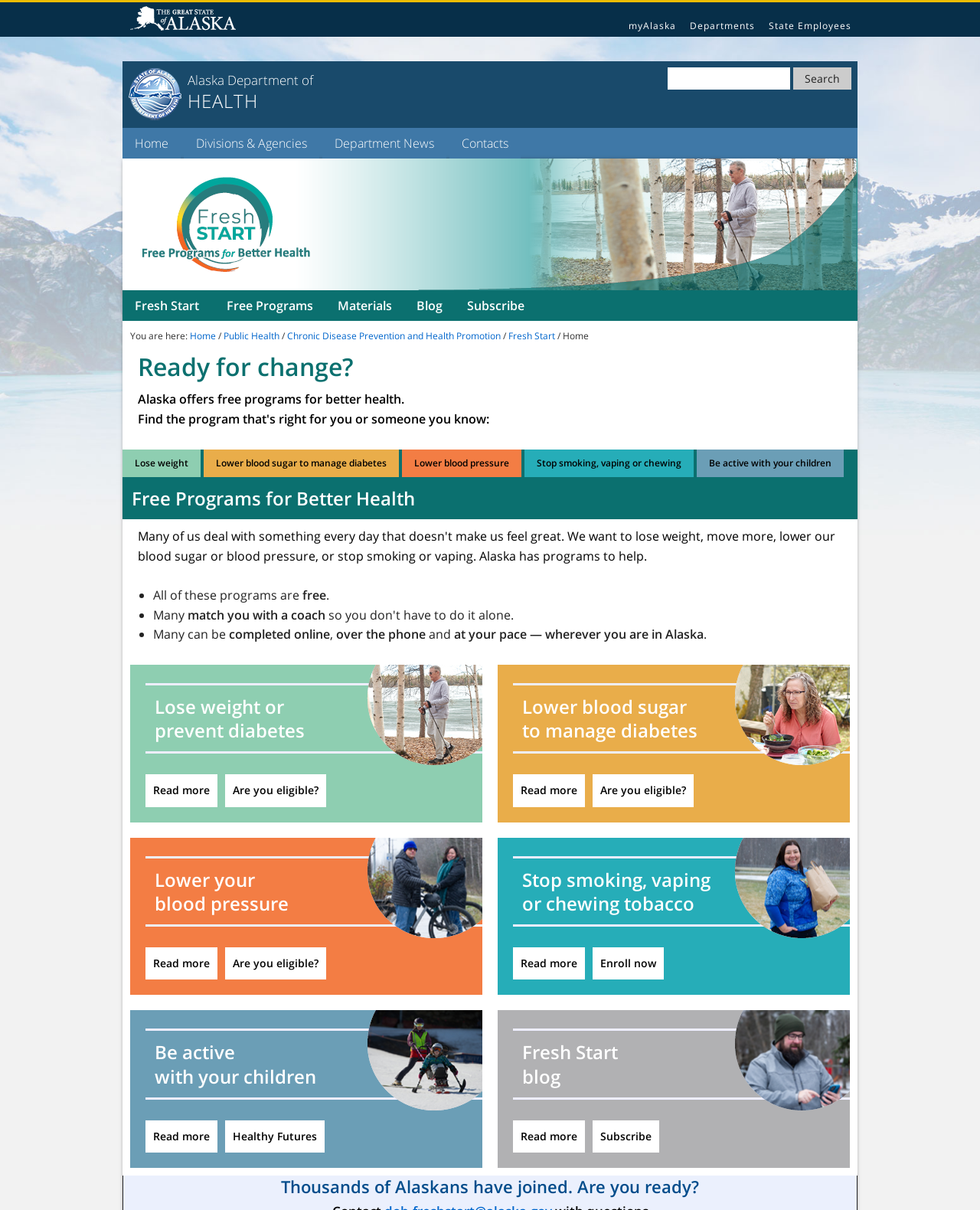Please give the bounding box coordinates of the area that should be clicked to fulfill the following instruction: "Learn about Fresh Start". The coordinates should be in the format of four float numbers from 0 to 1, i.e., [left, top, right, bottom].

[0.125, 0.24, 0.216, 0.265]